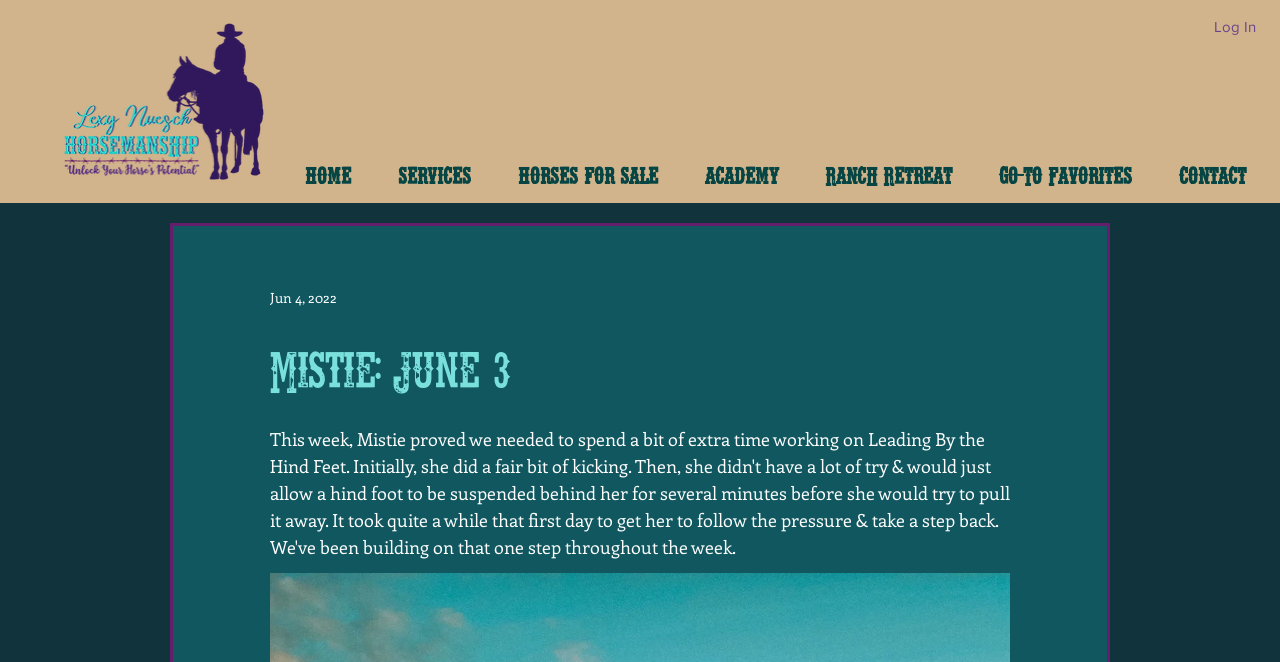Articulate a detailed summary of the webpage's content and design.

The webpage appears to be a blog post or article about a horse named Mistie, specifically detailing an event that occurred on June 3. At the top left of the page, there is a logo for Lexy Nuesch Horsemanship, a Nebraska-based horse trainer. 

Below the logo, there is a date stamp, "Jun 4, 2022", indicating when the post was published. 

The main title of the post, "Mistie: June 3", is prominently displayed in a heading format. 

The top navigation bar contains seven links: "Home", "Services", "Horses for Sale", "Academy", "Ranch Retreat", "Go-To Favorites", and "Contact", which are evenly spaced across the top of the page. 

On the top right, there is a "Log In" button. 

The content of the post itself is not explicitly described in the accessibility tree, but based on the meta description, it seems to discuss Mistie's behavior, specifically her kicking, and the need to work on "Leading By the Hind Feet".